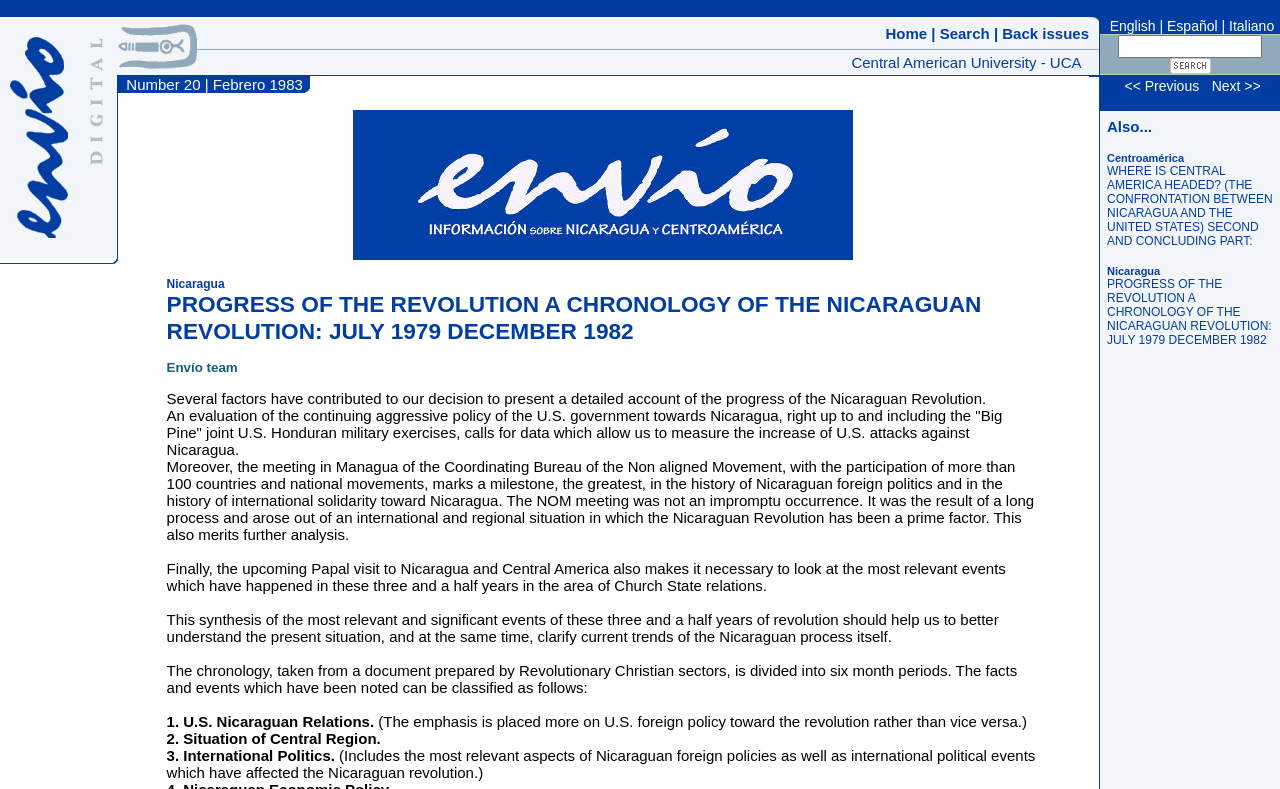Generate an in-depth caption that captures all aspects of the webpage.

The webpage is a digital publication of Revista Envío, a monthly analysis of Nicaragua and Central America. At the top, there is a header section with a logo "Envío" and a subheading "Digital" on the left, and an empty space on the right. Below the header, there is a navigation menu with links to "Home", "Search", and "Back issues".

The main content area is divided into two columns. The left column takes up about 85% of the width and contains the main article. The article title "PROGRESS OF THE REVOLUTION A CHRONOLOGY OF THE NICARAGUAN REVOLUTION: JULY 1979 DECEMBER 1982" is displayed prominently at the top. The article is written by the Envío team and discusses the progress of the Nicaraguan Revolution, including the aggressive policy of the U.S. government towards Nicaragua, the meeting of the Coordinating Bureau of the Non-aligned Movement, and the upcoming Papal visit to Nicaragua and Central America.

The article is divided into sections, each with a heading, and includes several paragraphs of text. There are also several images scattered throughout the article, including an advertisement labeled "Anuncio". The right column is narrower and contains several small images and empty spaces, which may be used for advertisements or other content.

At the bottom of the page, there is a footer section with a copyright notice and possibly other information, although it is not visible in the provided accessibility tree.